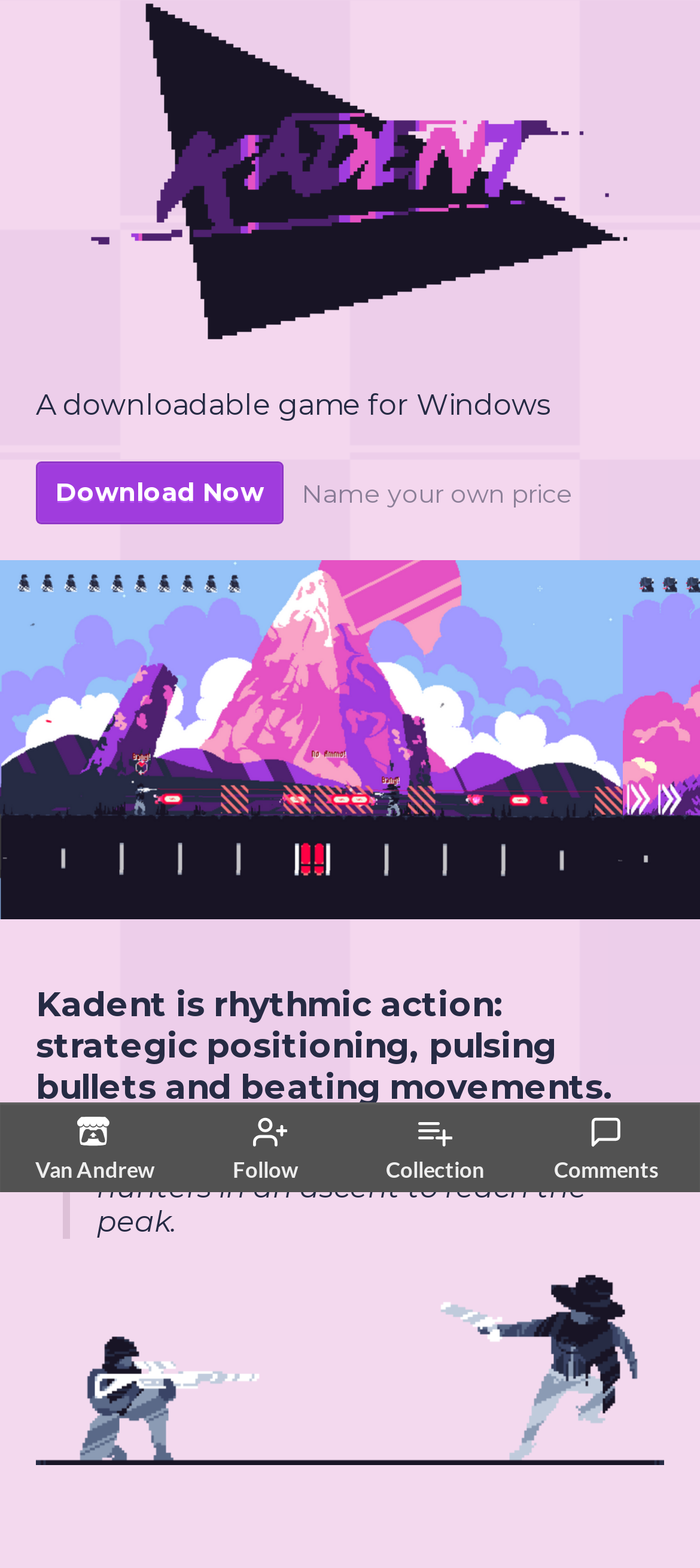Based on the element description: "Comments", identify the UI element and provide its bounding box coordinates. Use four float numbers between 0 and 1, [left, top, right, bottom].

[0.778, 0.706, 0.953, 0.755]